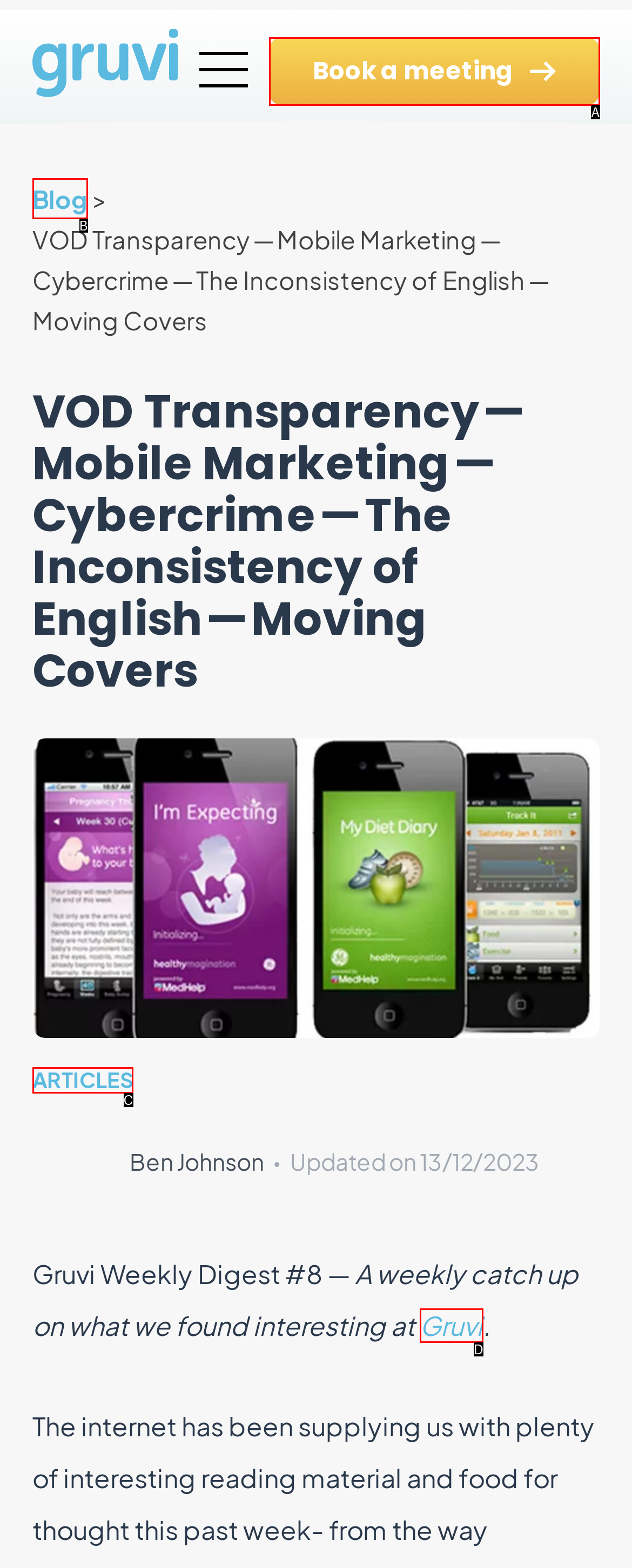Identify the HTML element that matches the description: Articles. Provide the letter of the correct option from the choices.

C